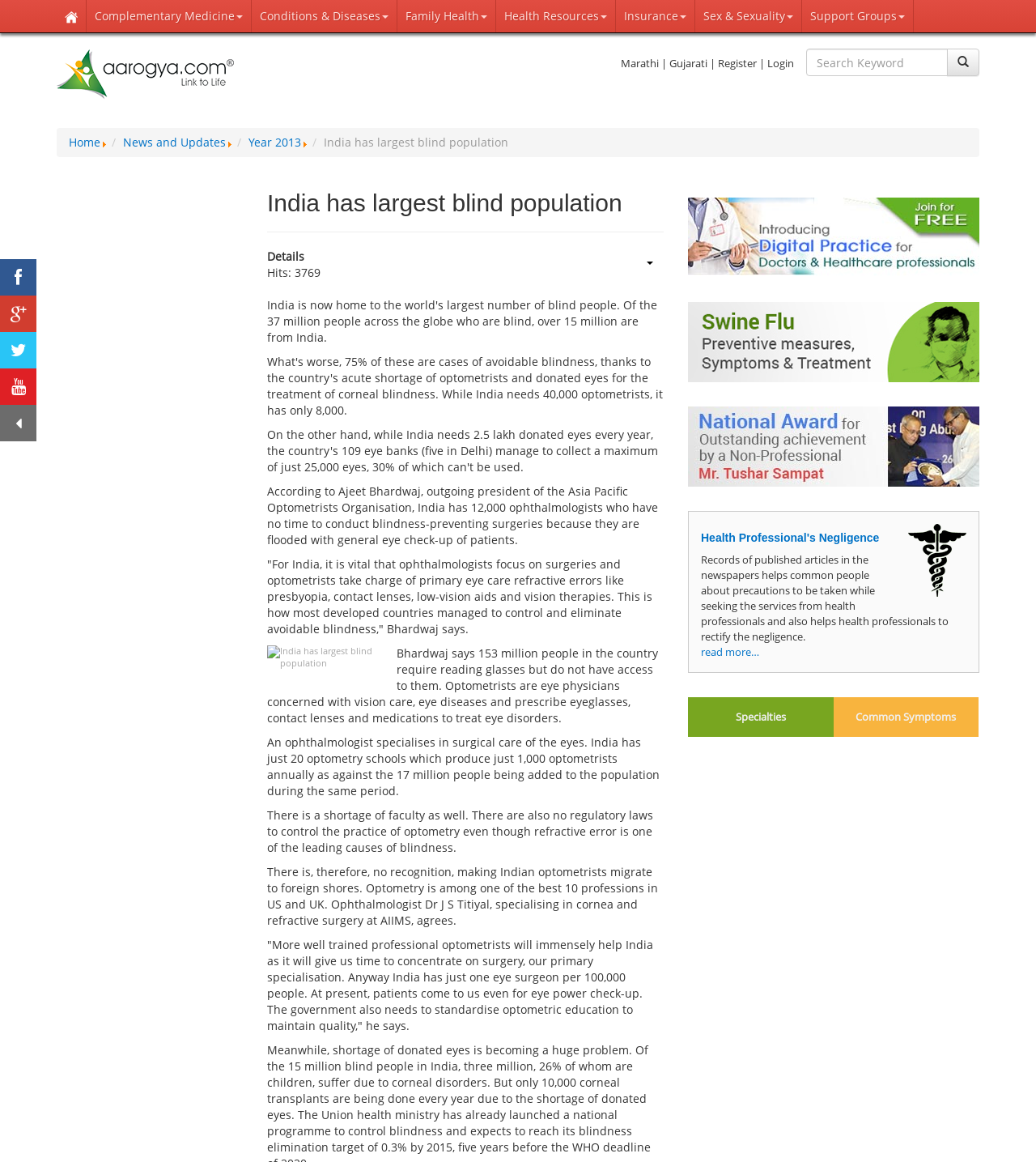Based on the image, provide a detailed and complete answer to the question: 
What is the purpose of optometrists?

According to the article, optometrists are eye physicians concerned with vision care, eye diseases, and prescribe eyeglasses, contact lenses, and medications to treat eye disorders. They are supposed to take charge of primary eye care, including refractive errors like presbyopia, contact lenses, low-vision aids, and vision therapies.